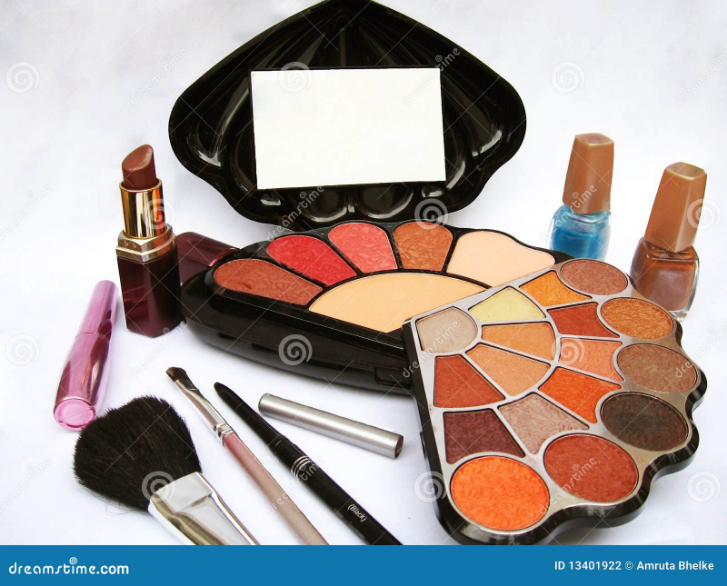Offer a detailed account of the various components present in the image.

The image showcases an array of vibrant makeup products, elegantly arranged to highlight their colors and textures. At the center lies a well-designed makeup palette featuring a variety of shades from warm reds and oranges to soft neutrals, ideal for creating diverse looks. Adjacent to this, a sleek black compact reveals a mirror, reflecting the artistry of the makeup. Surrounding the palettes are various cosmetics, including lipsticks in rich shades of burgundy and pink, glosses, and nail polishes in shimmering hues. A soft makeup brush, along with eyeliner and other applicators, further complements the setup, suggesting a preparation for an artistic beauty session. This arrangement not only represents tools for personal enhancement but also conveys a sense of creativity and self-expression through makeup.